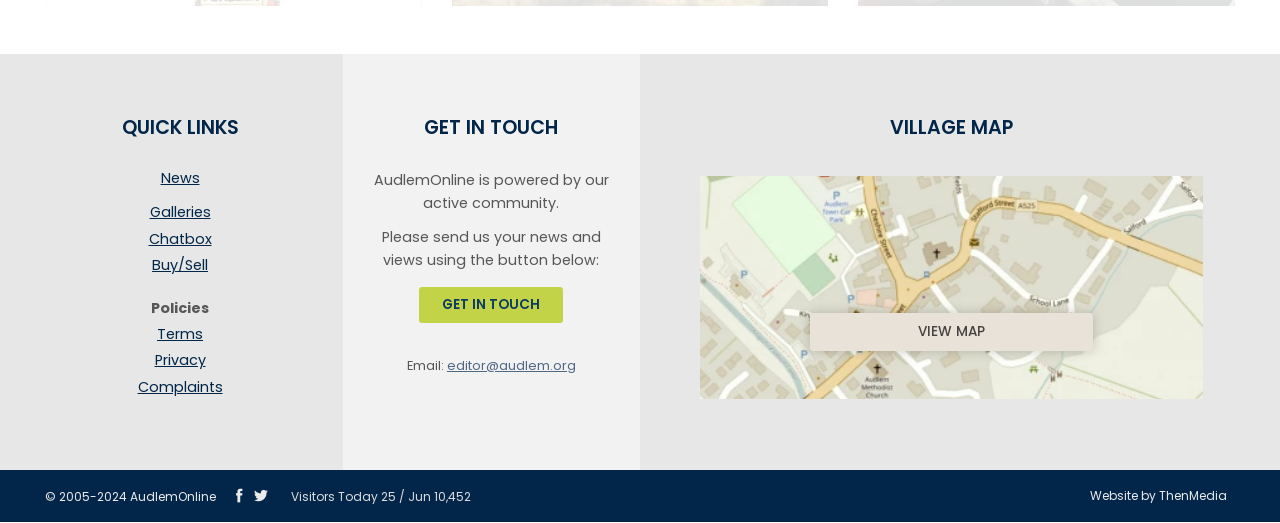Please identify the bounding box coordinates of the region to click in order to complete the task: "Check website information". The coordinates must be four float numbers between 0 and 1, specified as [left, top, right, bottom].

[0.852, 0.898, 0.959, 0.999]